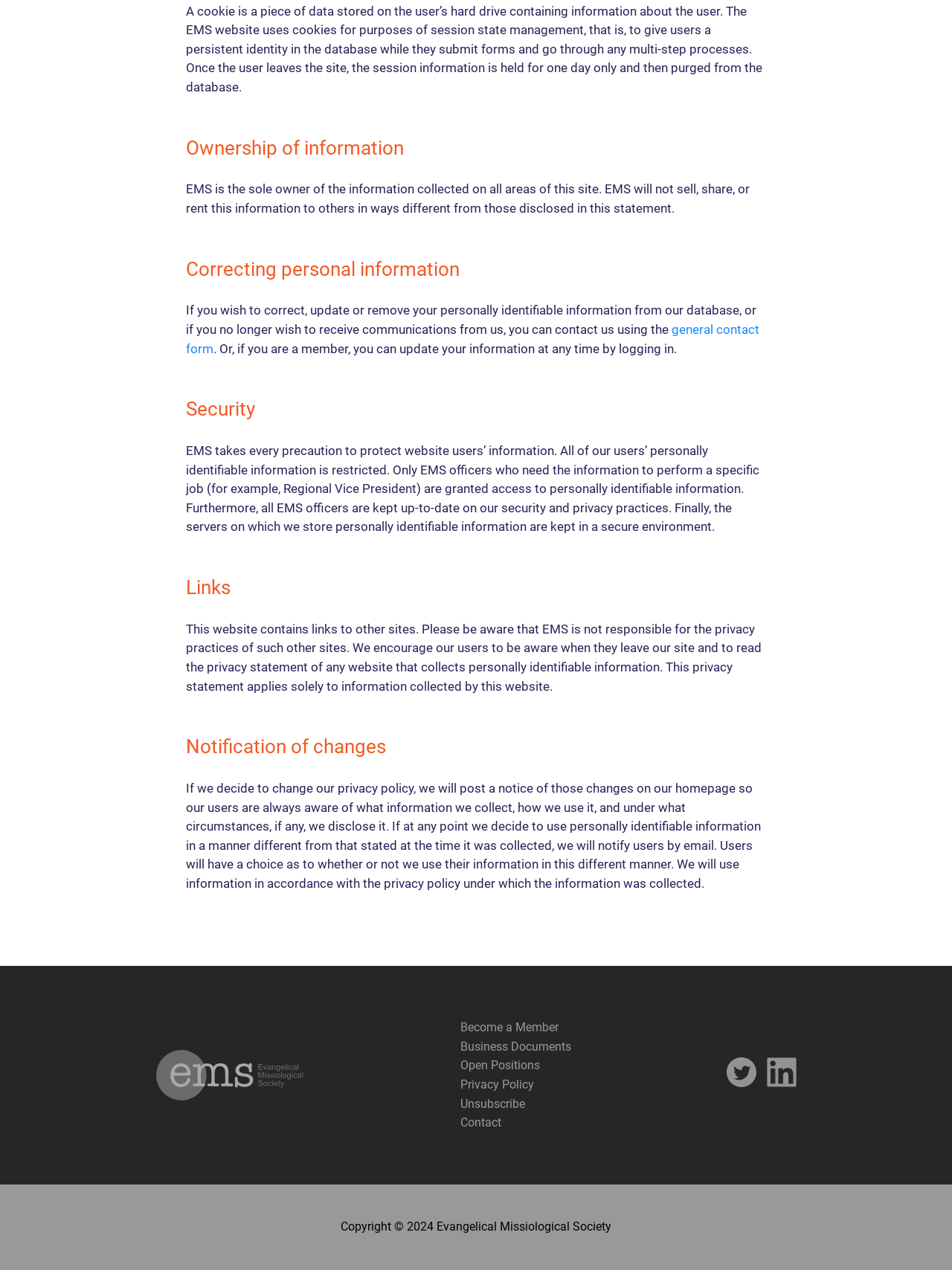Use a single word or phrase to answer this question: 
Who is the sole owner of the information collected on this site?

EMS